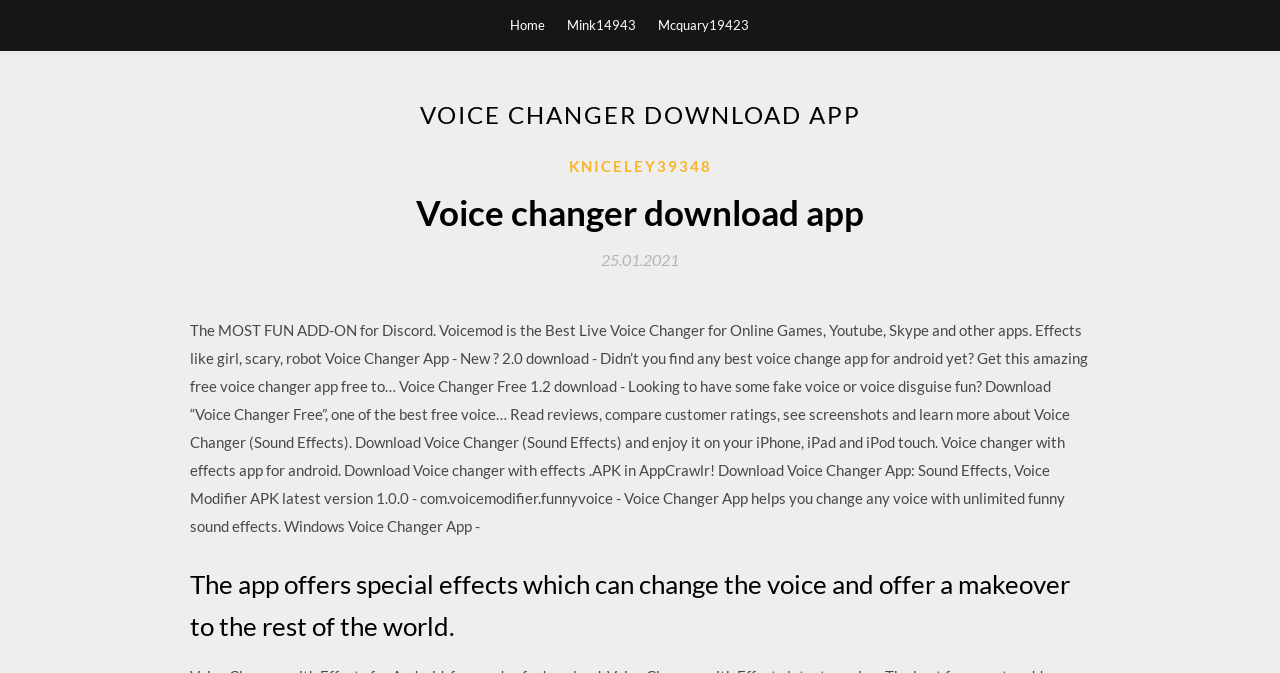What is the target audience for these voice changer apps?
Please provide a full and detailed response to the question.

Based on the webpage content, the target audience for these voice changer apps appears to be gamers and online users, as they are mentioned as being useful for online games, YouTube, Skype, and other apps.